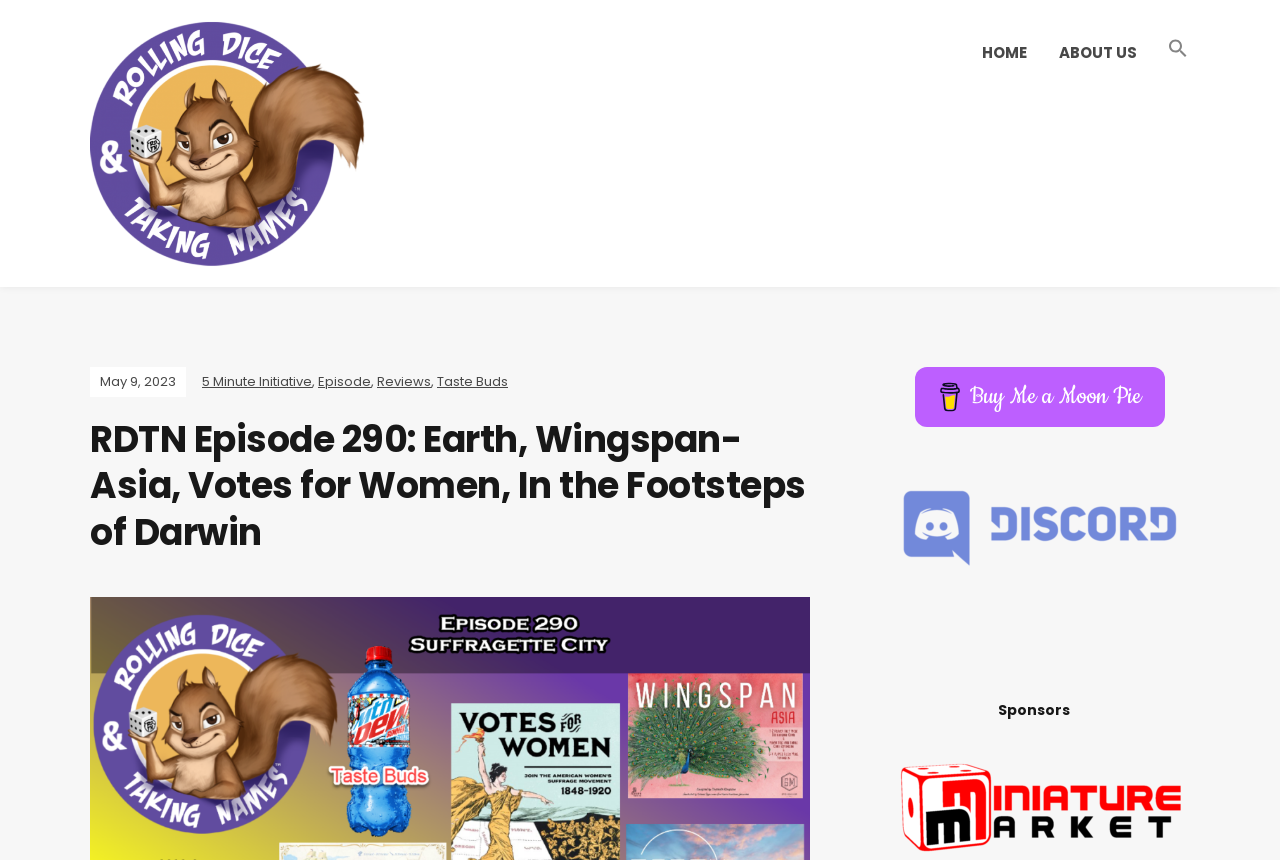Find the bounding box coordinates of the element I should click to carry out the following instruction: "listen to episode".

[0.248, 0.433, 0.29, 0.455]